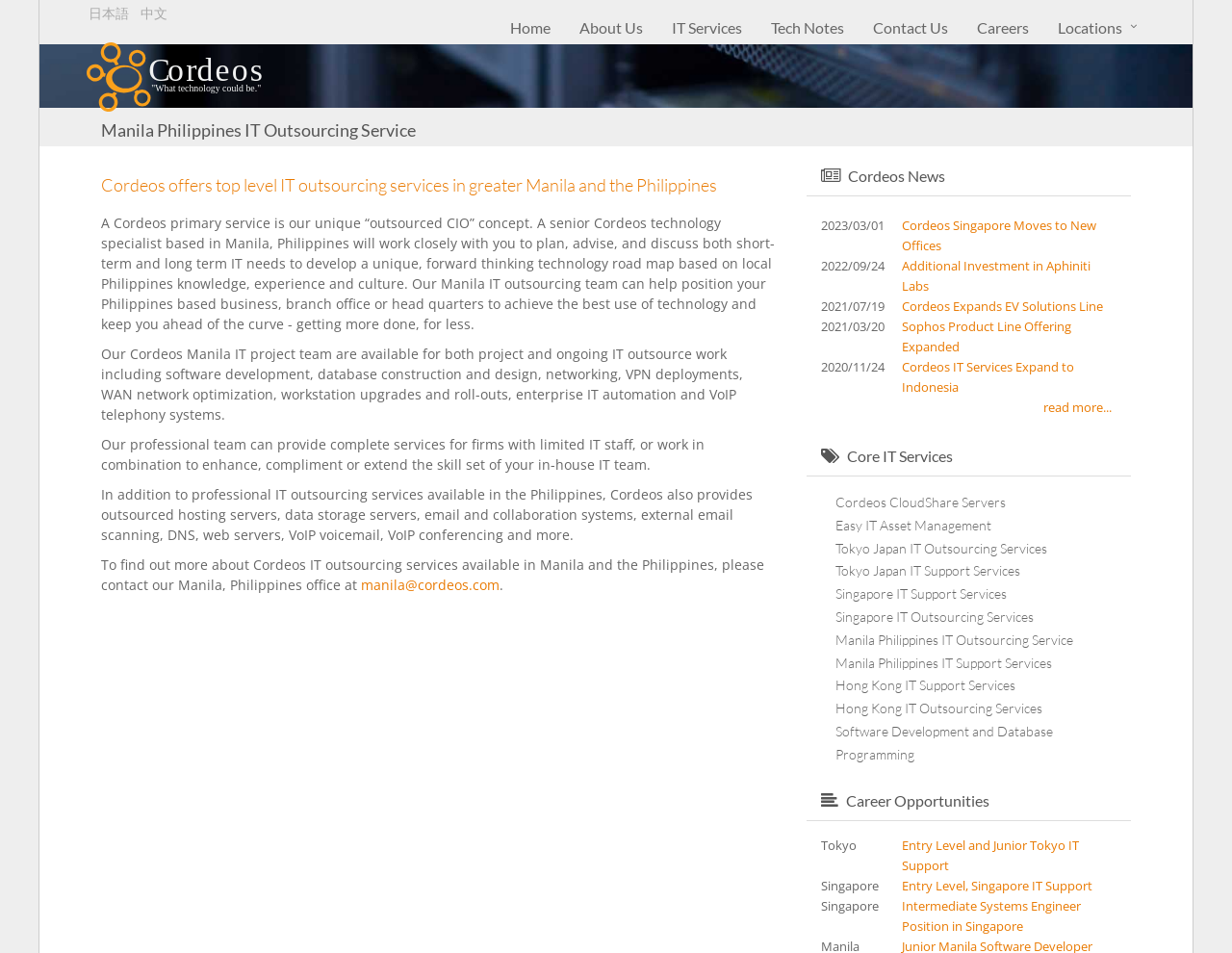Determine the bounding box coordinates of the clickable element to complete this instruction: "Read more about Cordeos Singapore Moves to New Offices". Provide the coordinates in the format of four float numbers between 0 and 1, [left, top, right, bottom].

[0.732, 0.228, 0.89, 0.267]